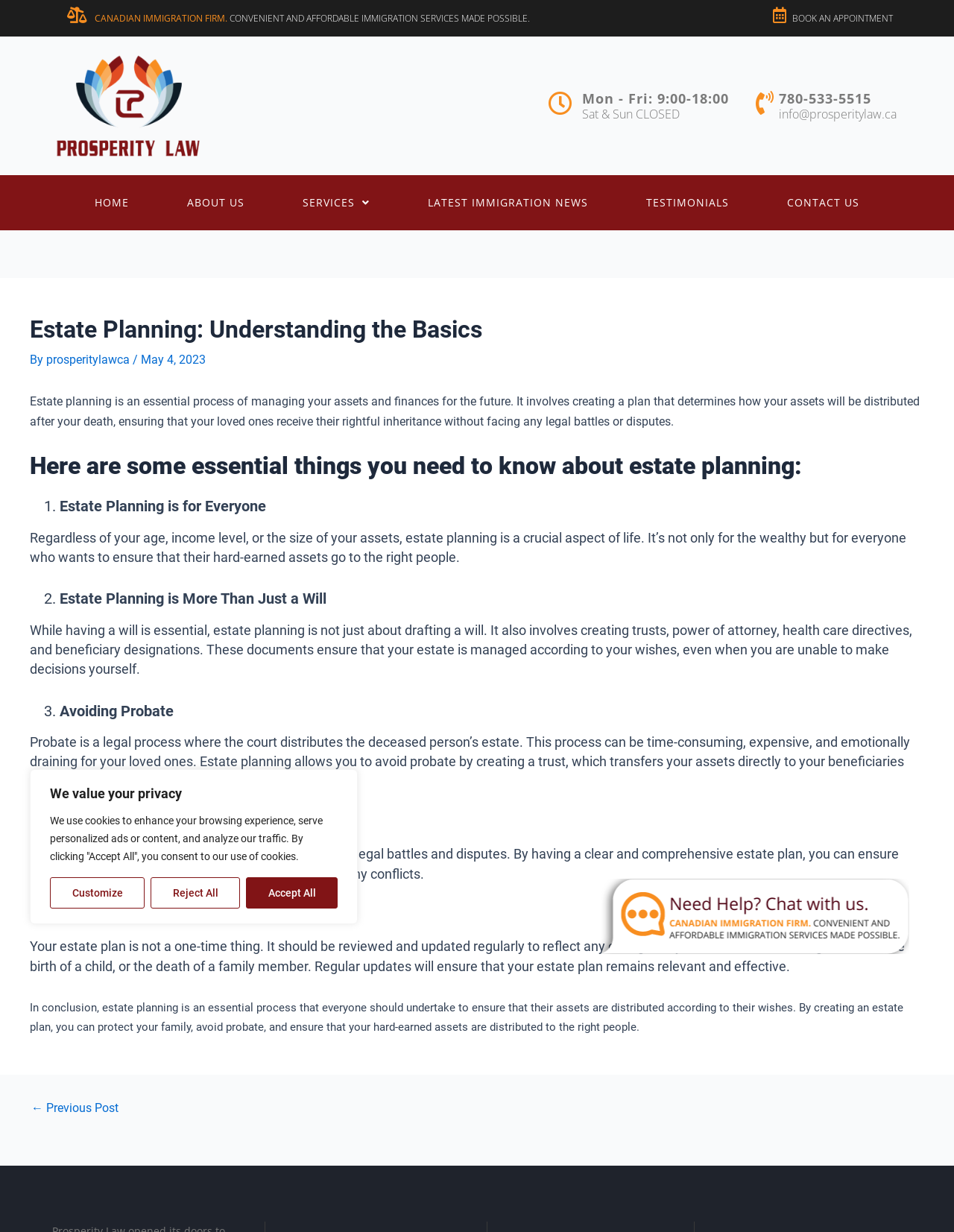What is the day of the week when the law firm is closed?
Answer with a single word or phrase by referring to the visual content.

Saturday and Sunday